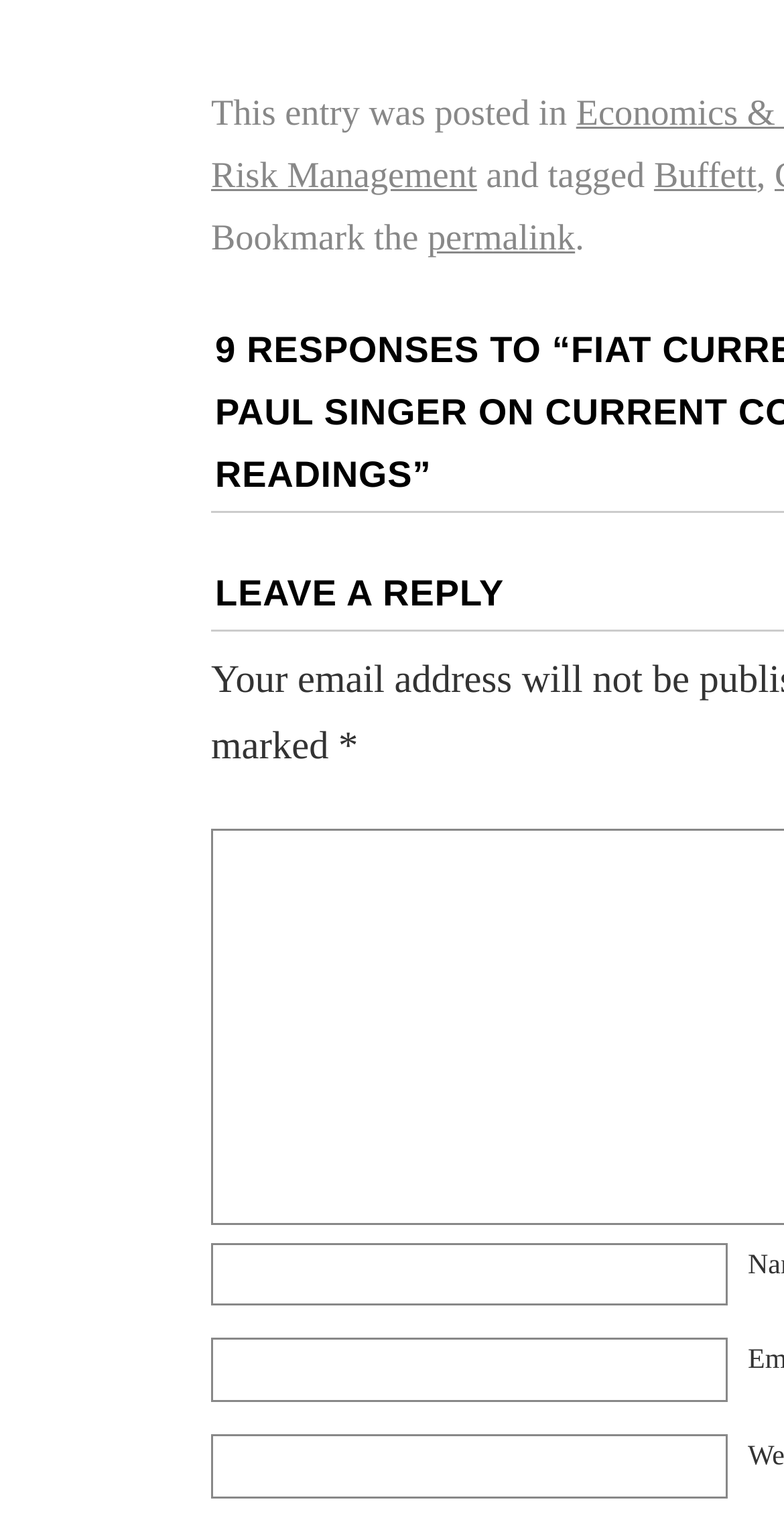What is the purpose of the textbox 'Name *'?
Based on the image, please offer an in-depth response to the question.

The purpose of the textbox 'Name *' can be determined by looking at its location and the asterisk symbol next to it, indicating that it is a required field for inputting the user's name.